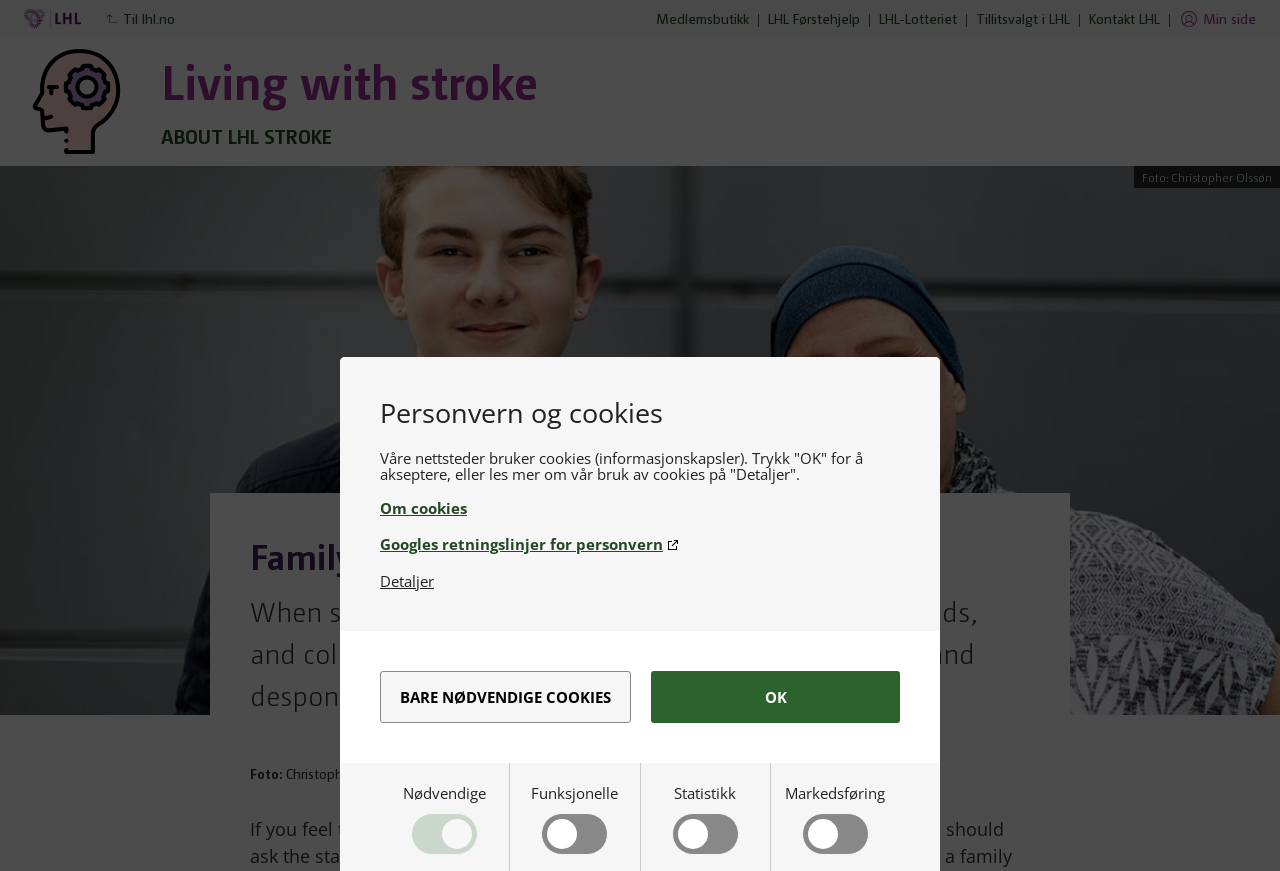Please provide a detailed answer to the question below based on the screenshot: 
What is the topic of the current chapter?

I determined the answer by looking at the heading 'Chapter 9: Family members' which is the root element of the webpage, indicating that the current chapter is about family members.